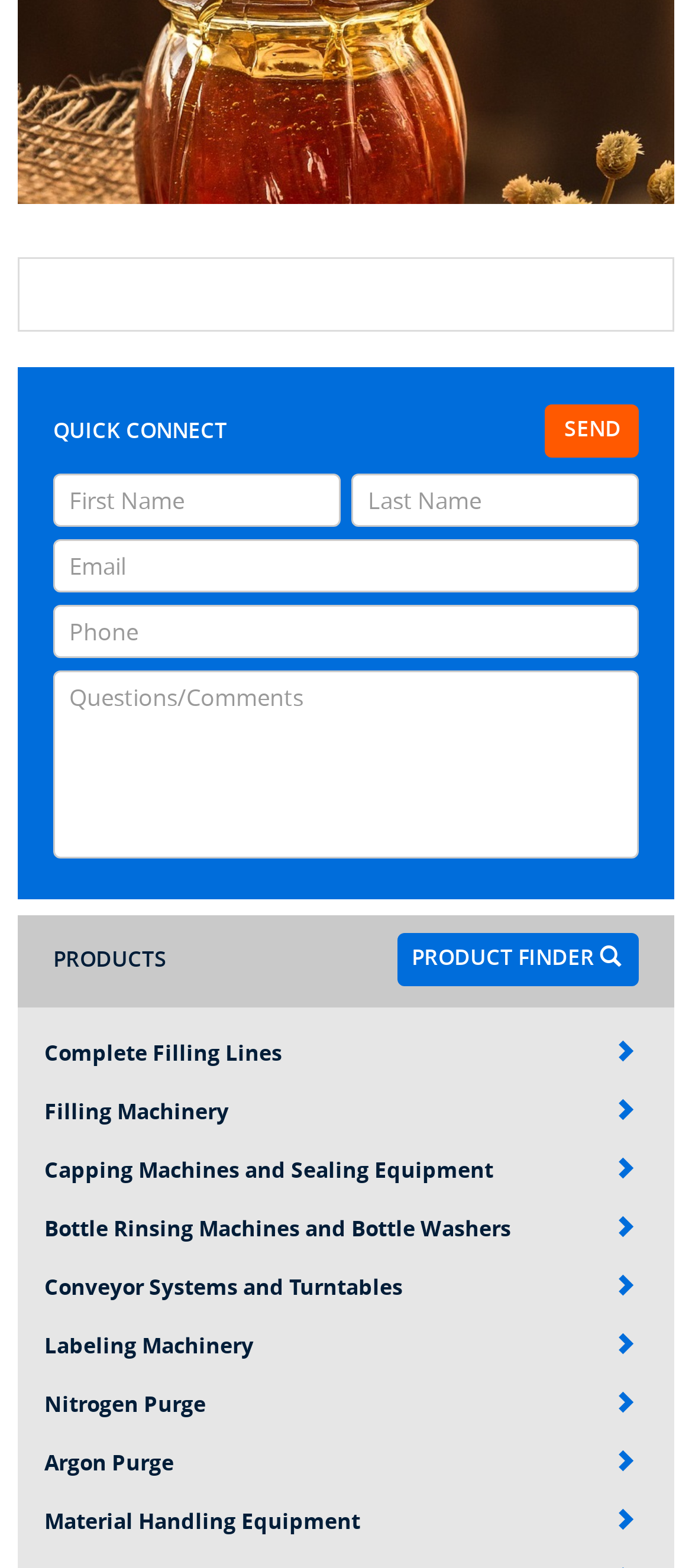What type of products are listed on the webpage?
Based on the visual, give a brief answer using one word or a short phrase.

Filling machinery and equipment